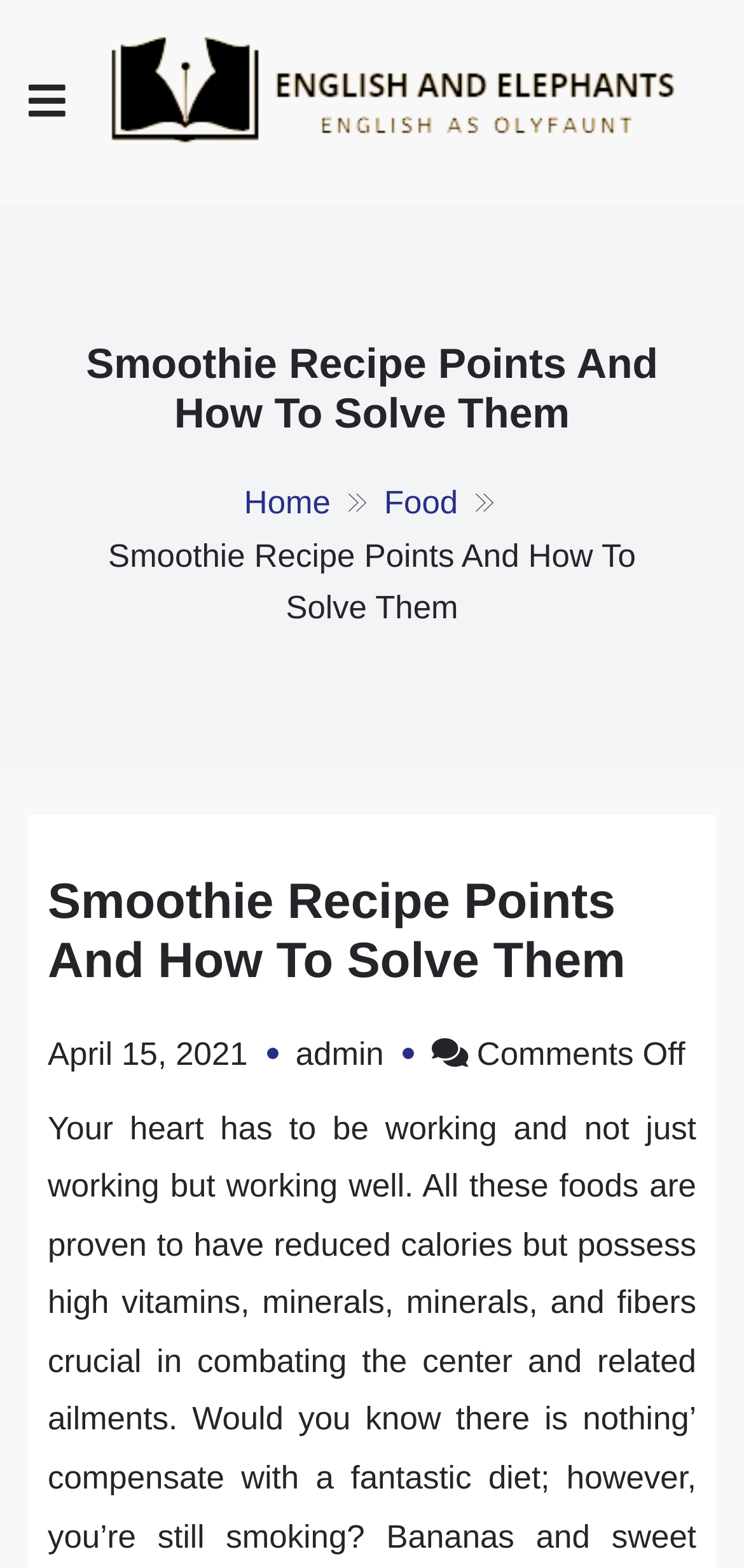What is the name of the website?
Please use the image to deliver a detailed and complete answer.

I determined the website name by looking at the top section of the webpage, which shows the logo and name 'English And Elephants'.